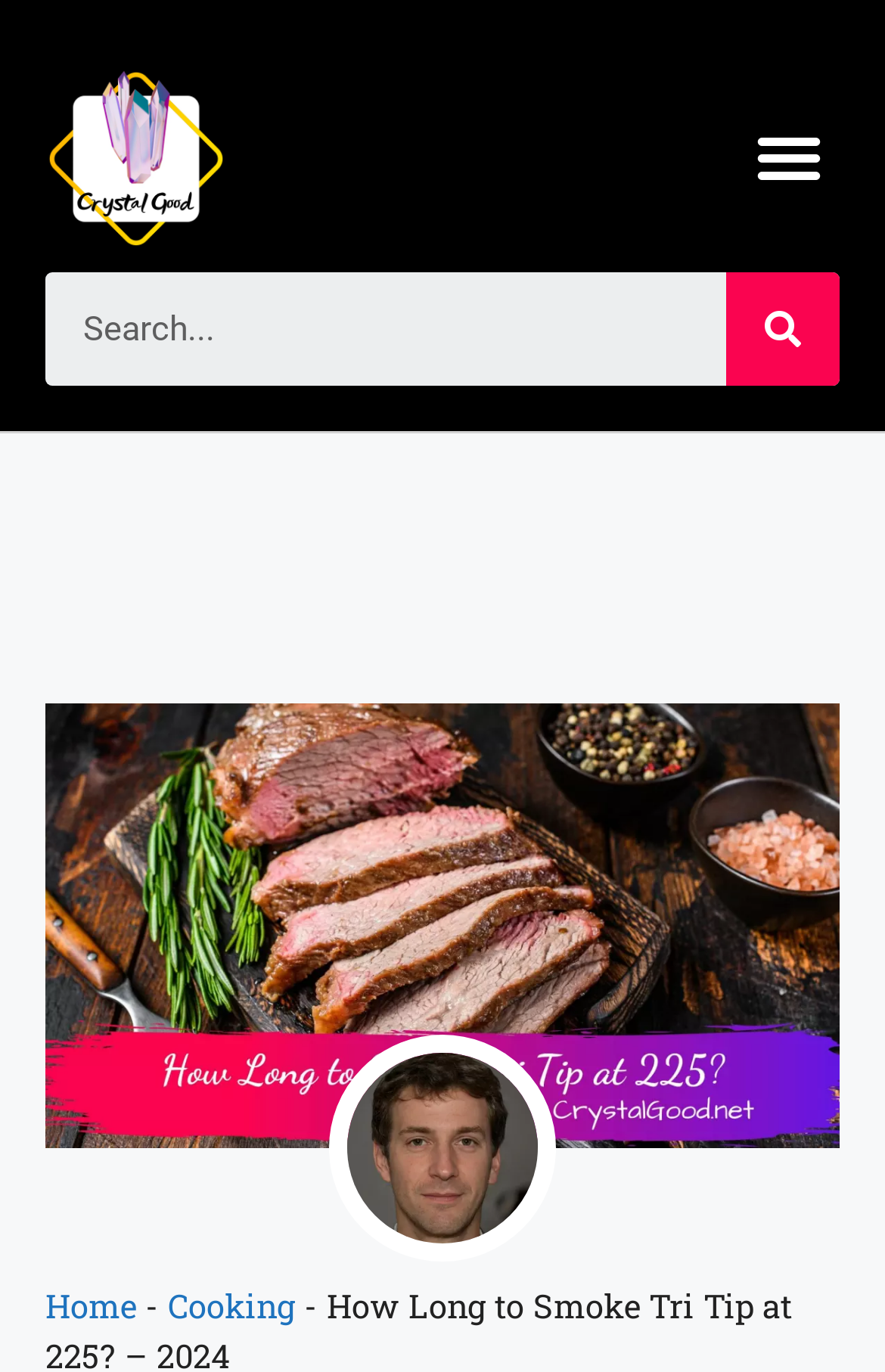Locate the bounding box of the UI element with the following description: "ISO Certifications".

None